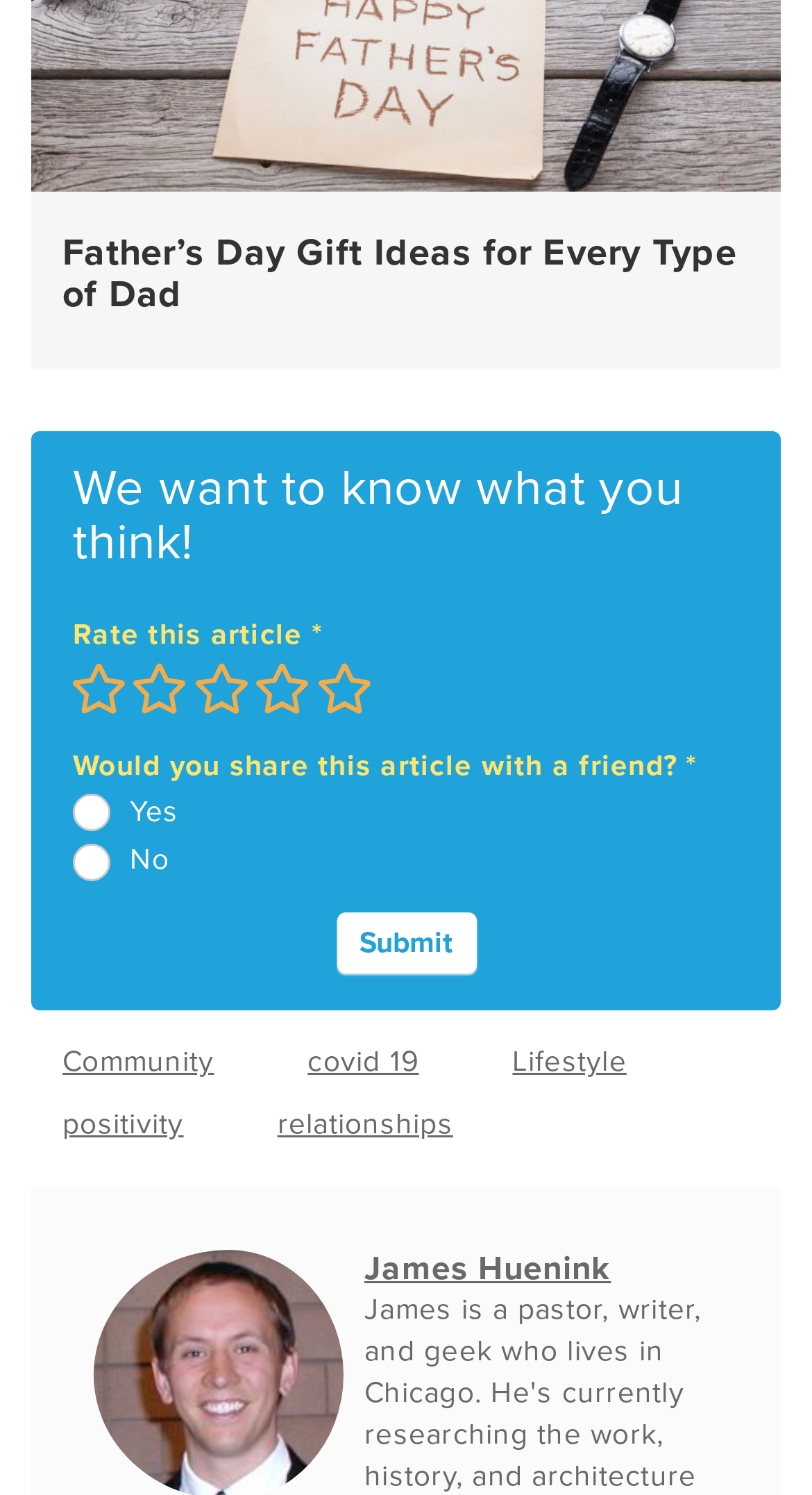Using the webpage screenshot, locate the HTML element that fits the following description and provide its bounding box: "parent_node: No name="item_meta[98]" value="No"".

[0.09, 0.564, 0.136, 0.589]